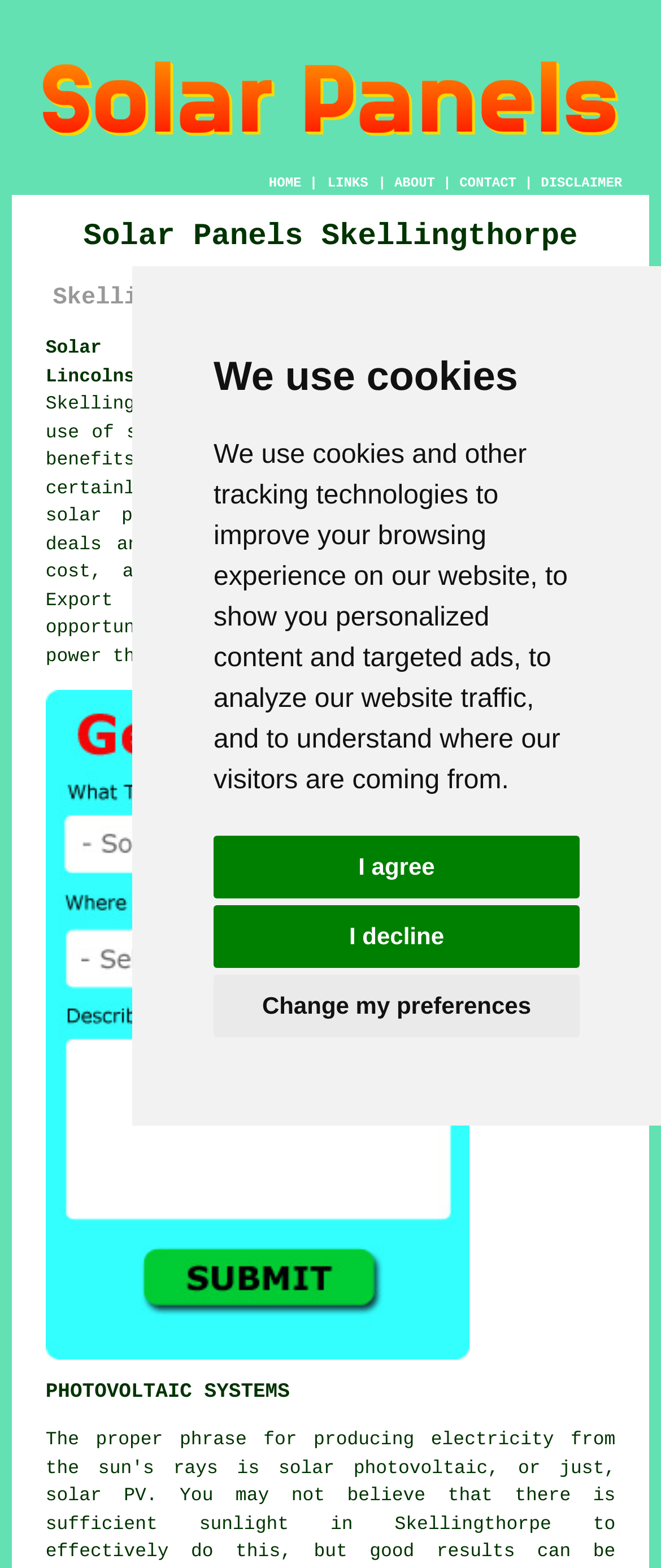What is the name of the scheme that allows earning money from surplus power?
Give a single word or phrase answer based on the content of the image.

SEG